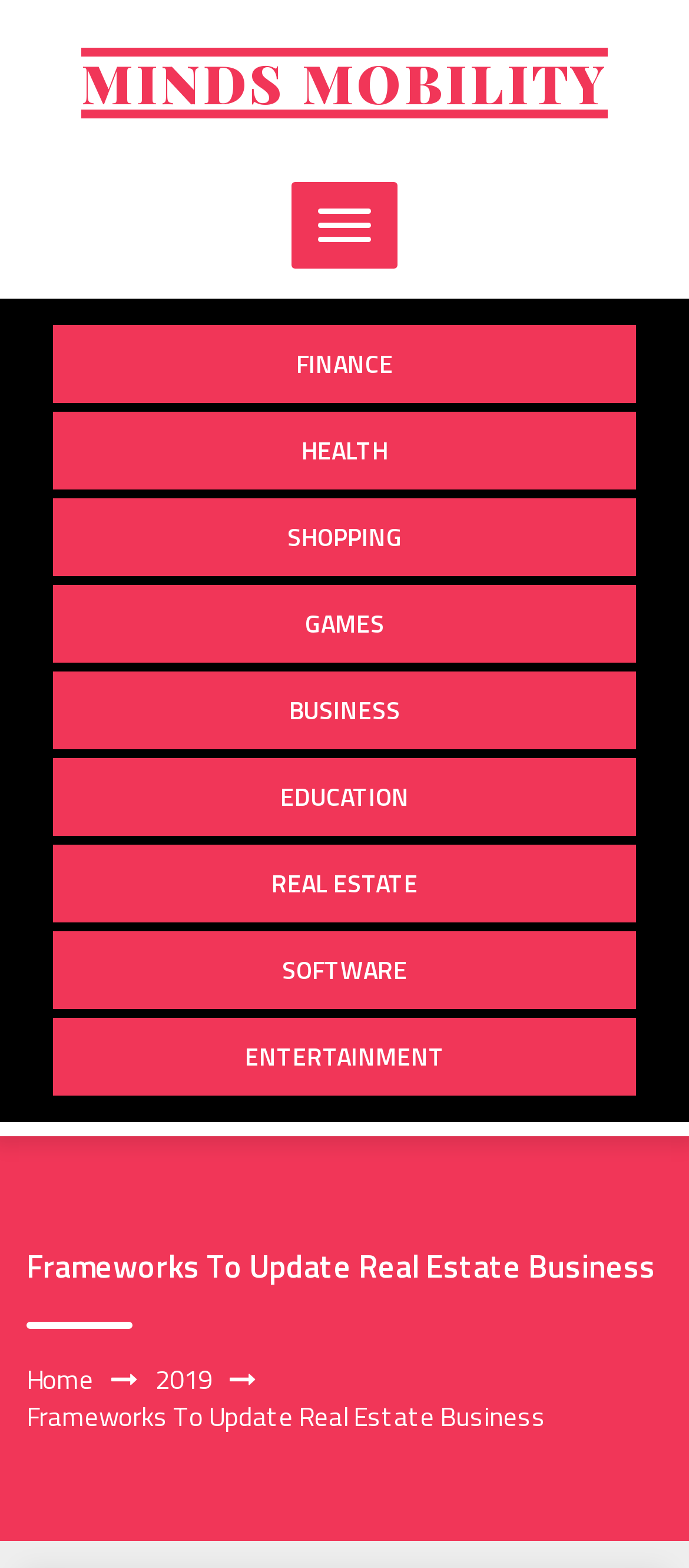What categories are listed on the webpage?
Refer to the image and provide a one-word or short phrase answer.

FINANCE, HEALTH, etc.